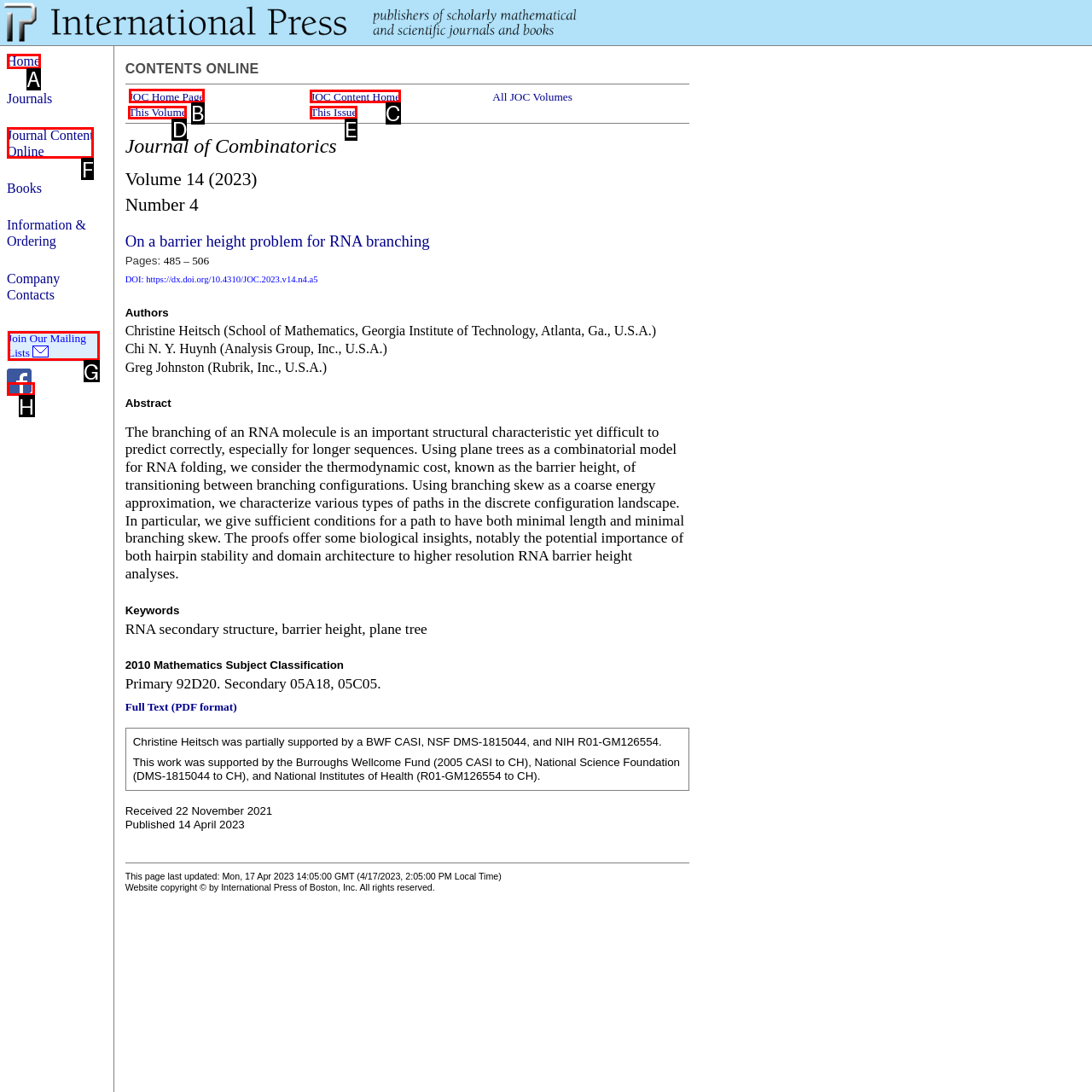Identify the HTML element I need to click to complete this task: Access JOC Home Page Provide the option's letter from the available choices.

B